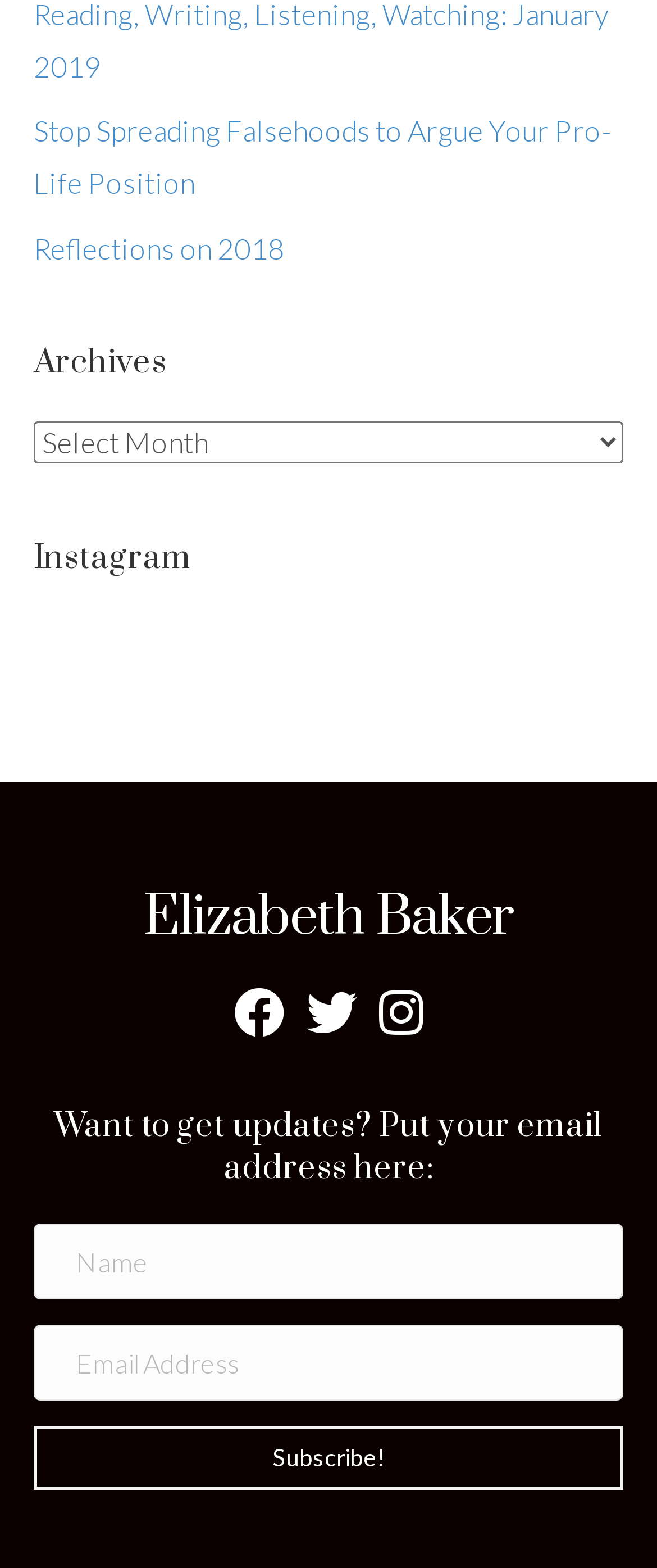Determine the bounding box coordinates of the section I need to click to execute the following instruction: "Select an option from the 'Archives' combobox". Provide the coordinates as four float numbers between 0 and 1, i.e., [left, top, right, bottom].

[0.051, 0.269, 0.949, 0.296]